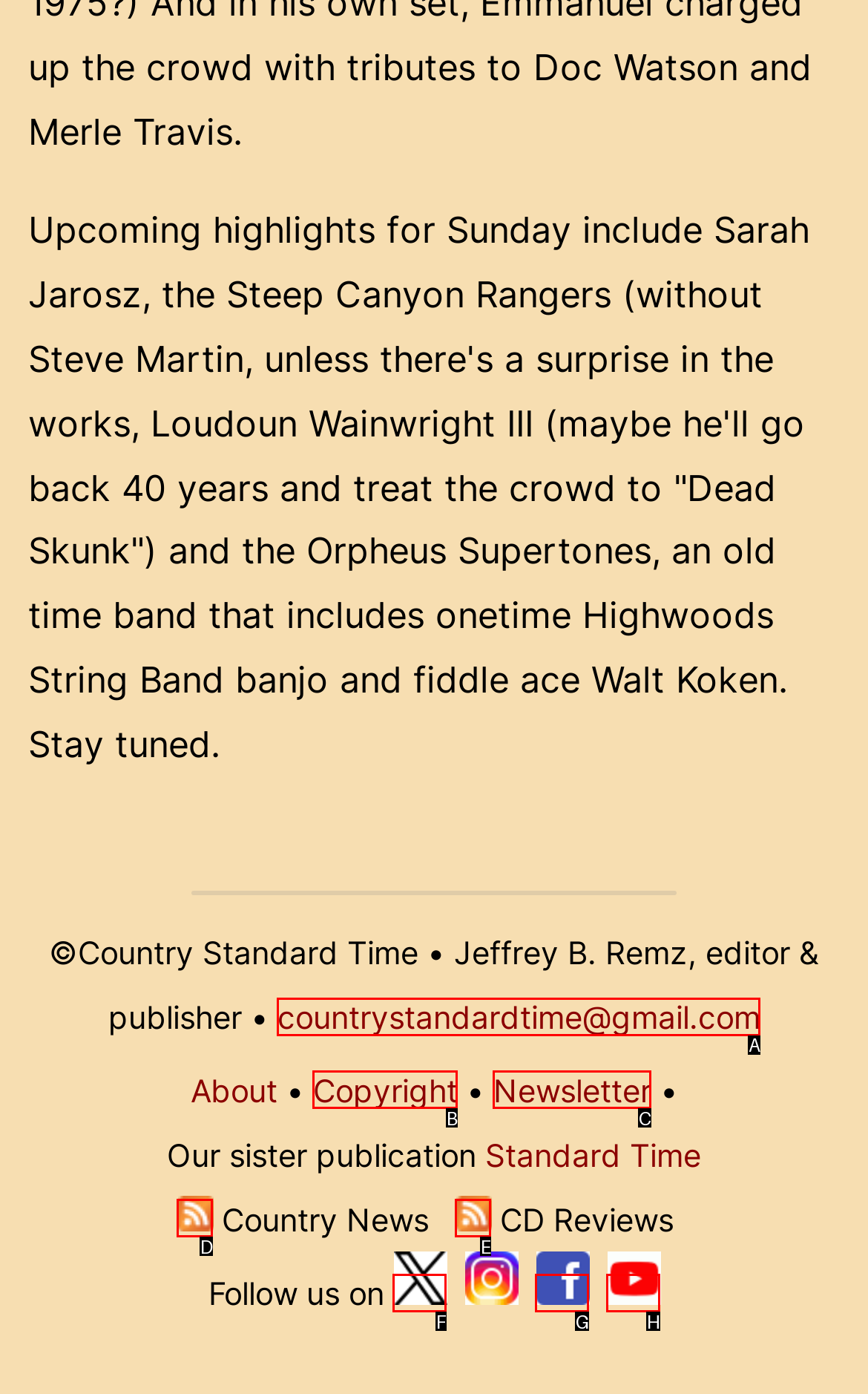Given the description: countrystandardtime@gmail.com, pick the option that matches best and answer with the corresponding letter directly.

A